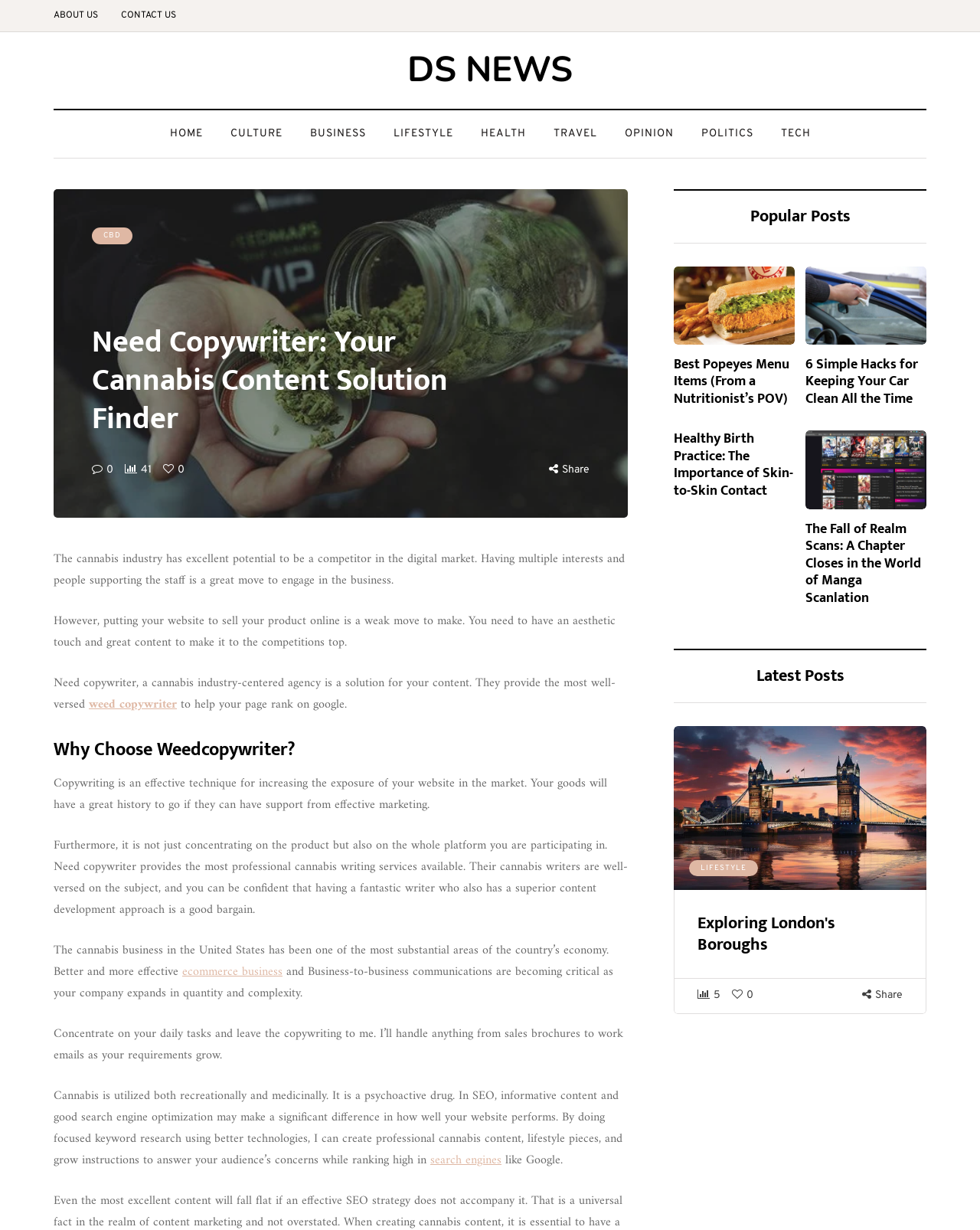Please give a succinct answer to the question in one word or phrase:
What is the main topic of this webpage?

Cannabis industry